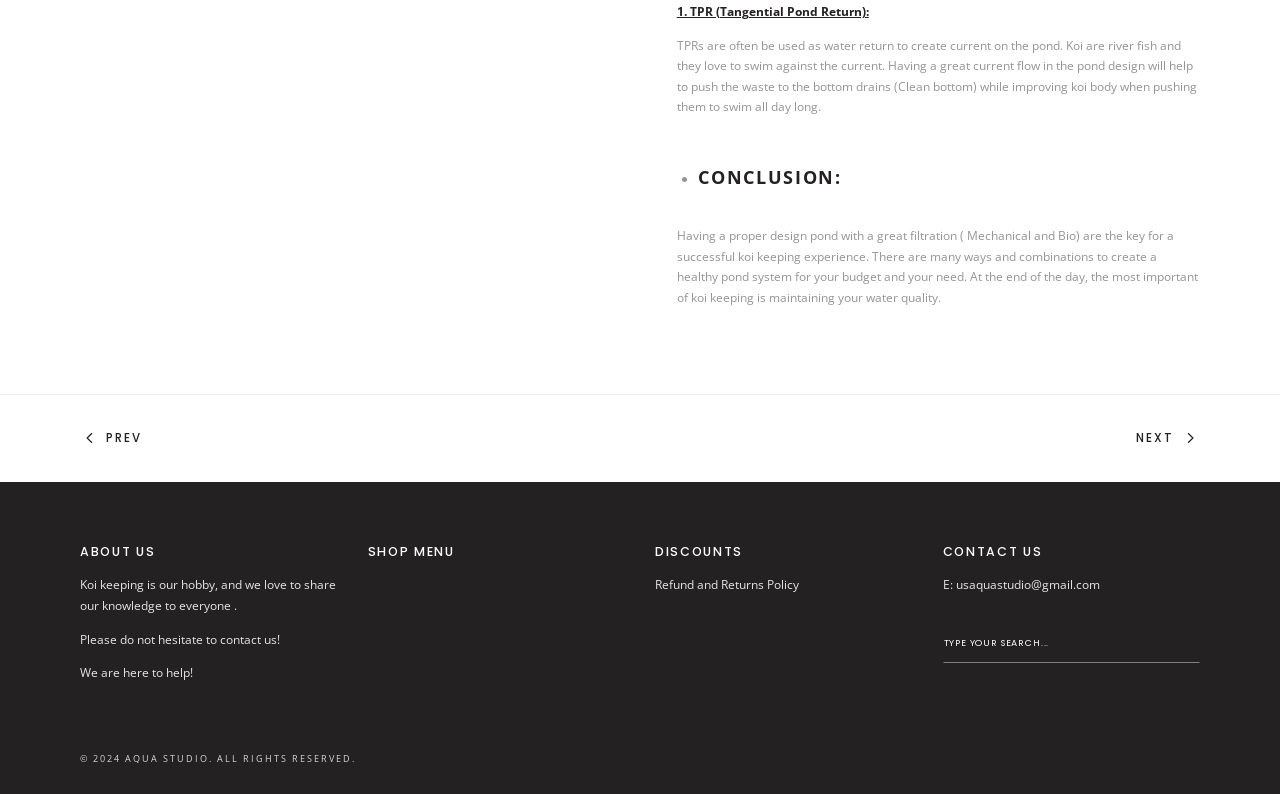Using the information in the image, could you please answer the following question in detail:
What is the email address for contact?

The email address for contact can be found in the 'CONTACT US' section at the bottom of the page, where it is listed as 'usaquastudio@gmail.com'.